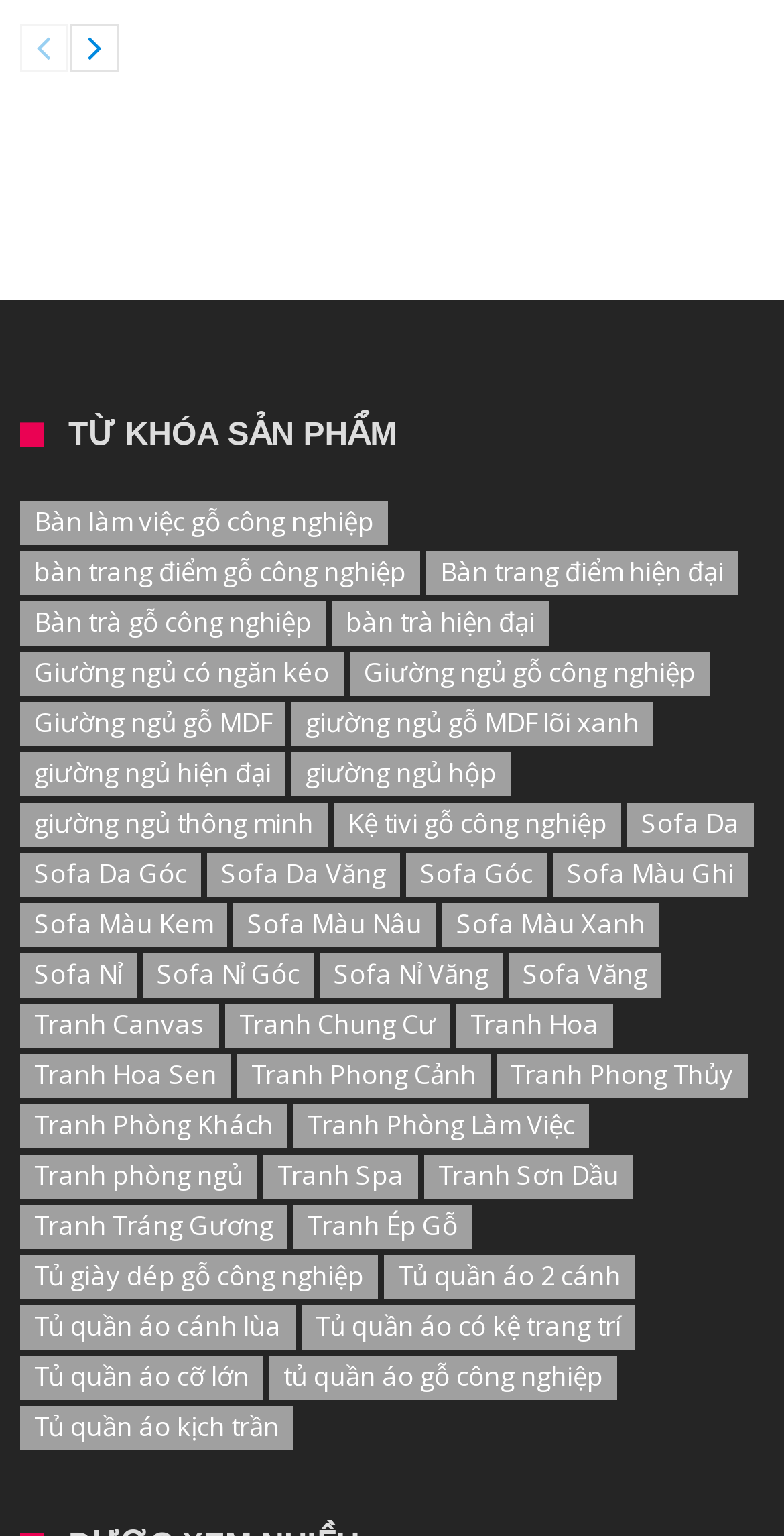Are there any products related to decoration?
Look at the image and answer with only one word or phrase.

Yes